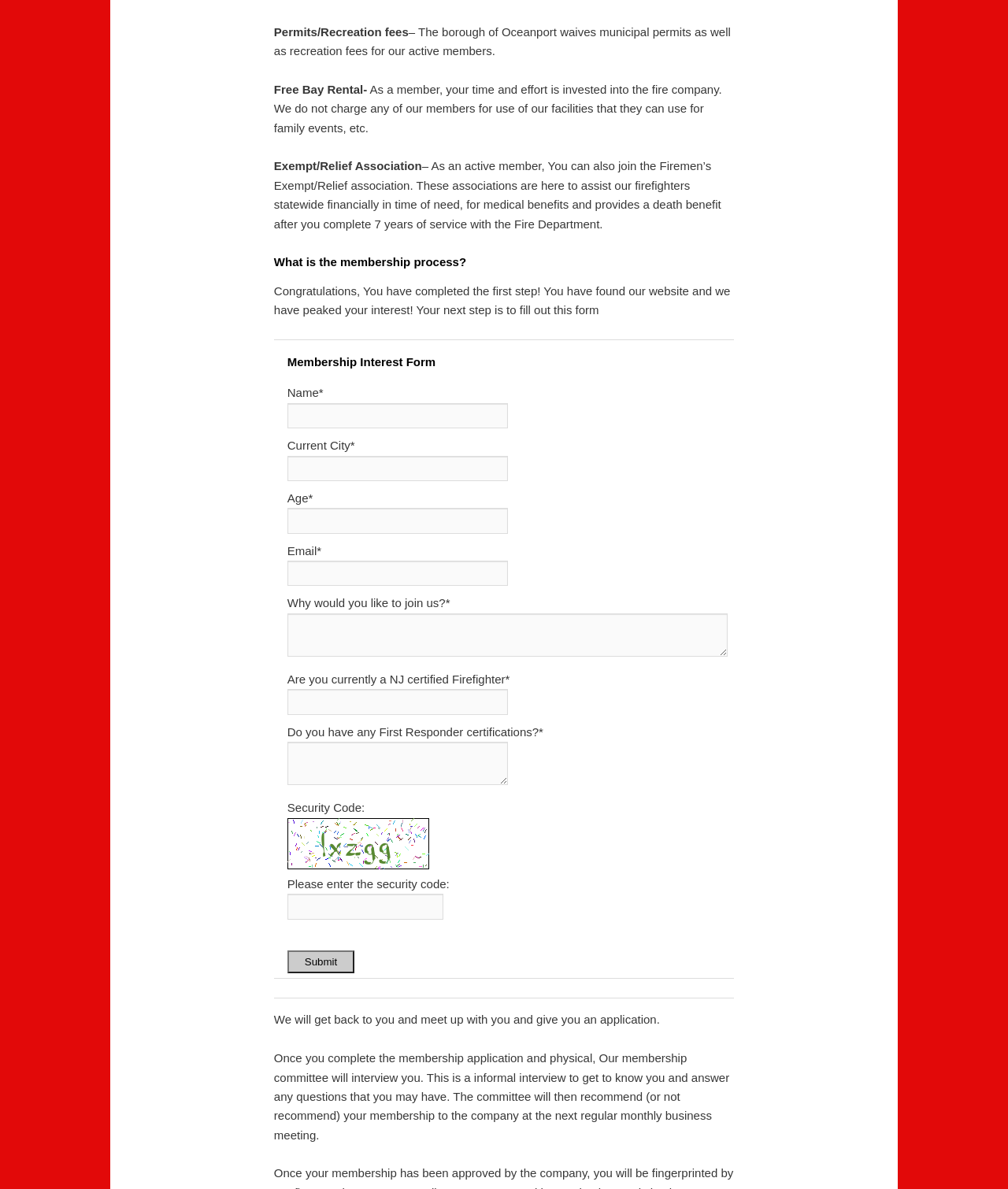Identify the bounding box coordinates of the element to click to follow this instruction: 'Enter your name'. Ensure the coordinates are four float values between 0 and 1, provided as [left, top, right, bottom].

[0.285, 0.339, 0.504, 0.36]